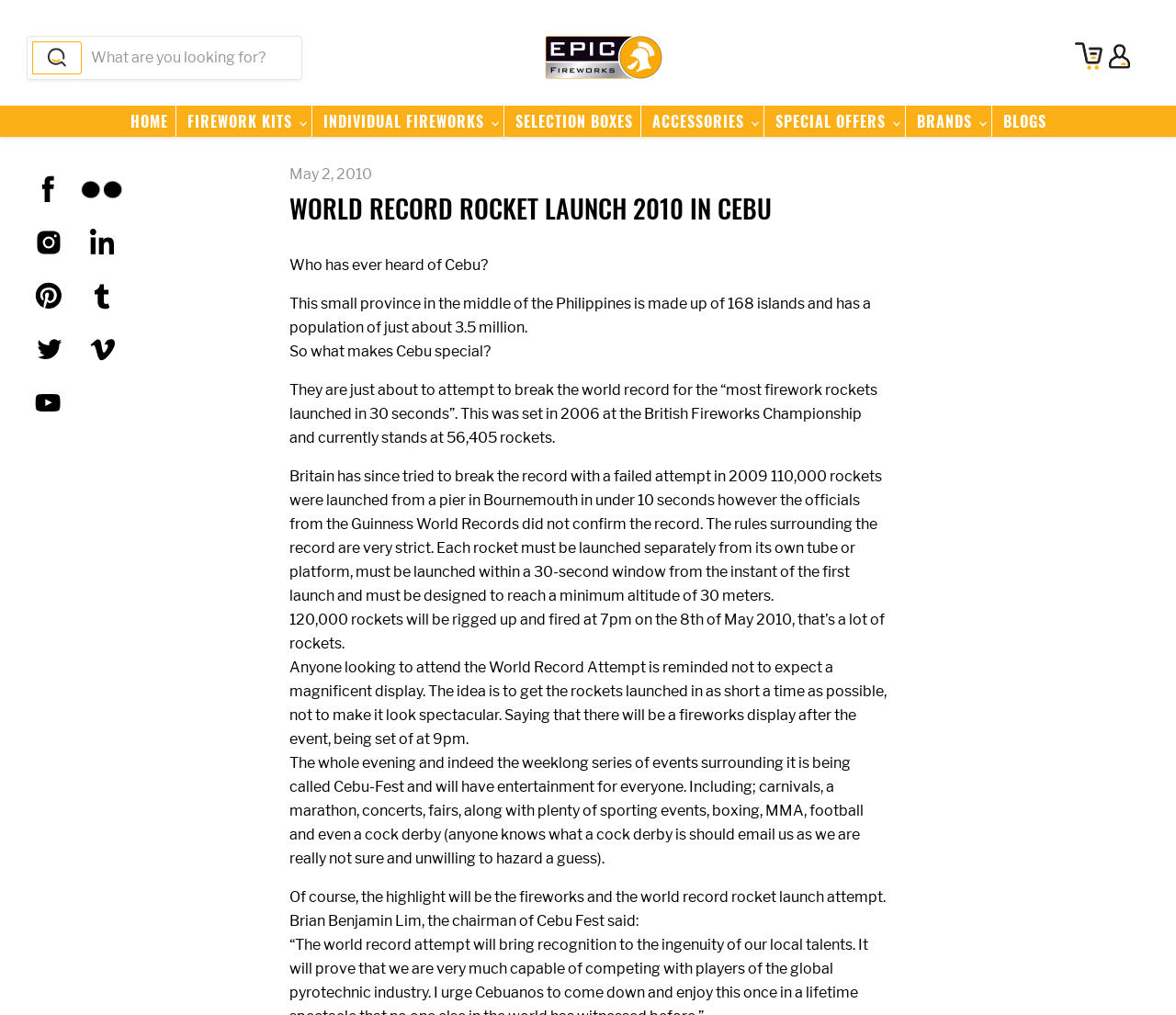Determine the bounding box coordinates for the element that should be clicked to follow this instruction: "Find us on Facebook". The coordinates should be given as four float numbers between 0 and 1, in the format [left, top, right, bottom].

[0.022, 0.164, 0.061, 0.209]